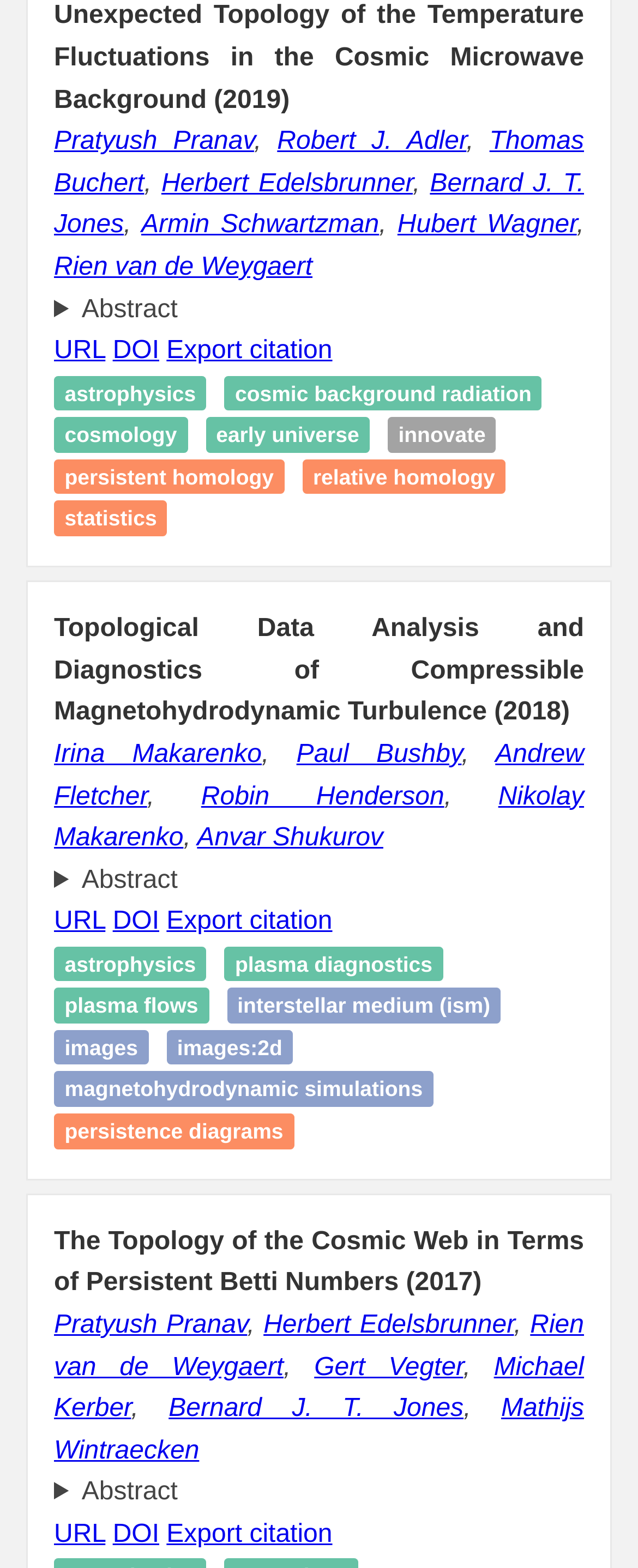Could you highlight the region that needs to be clicked to execute the instruction: "View abstract of Topological Data Analysis and Diagnostics of Compressible Magnetohydrodynamic Turbulence"?

[0.085, 0.184, 0.915, 0.211]